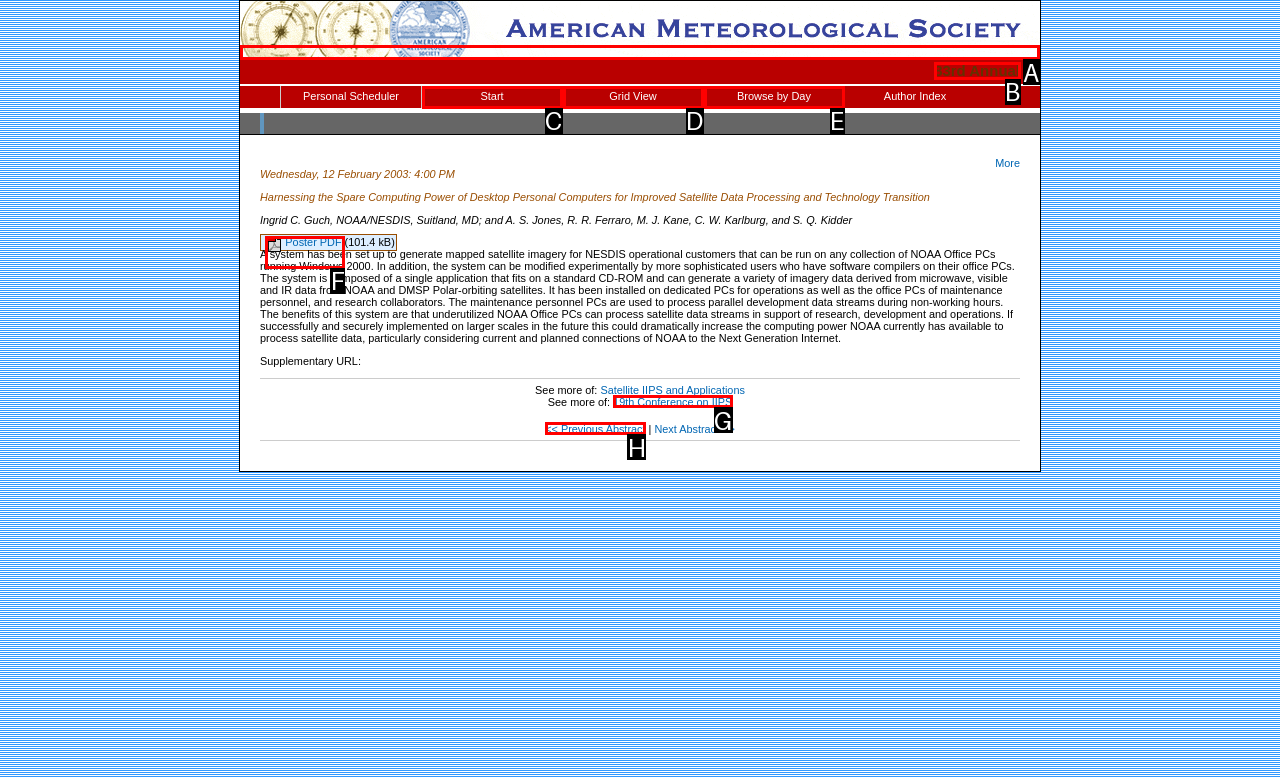Which lettered option should be clicked to achieve the task: Visit the American Meteorological Society website? Choose from the given choices.

A